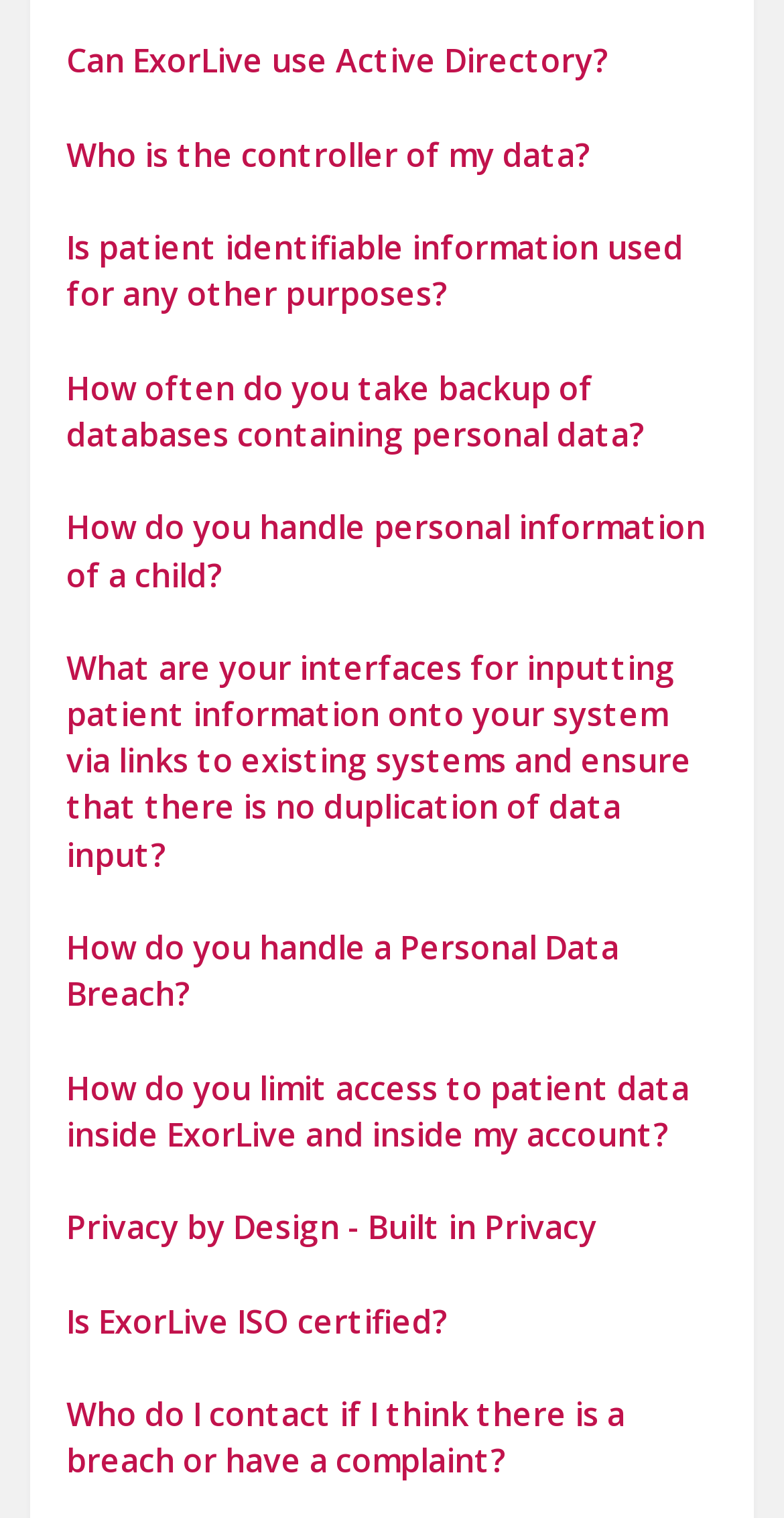Determine the bounding box coordinates of the clickable region to follow the instruction: "Find out who to contact for data breach or complaints".

[0.085, 0.917, 0.797, 0.977]